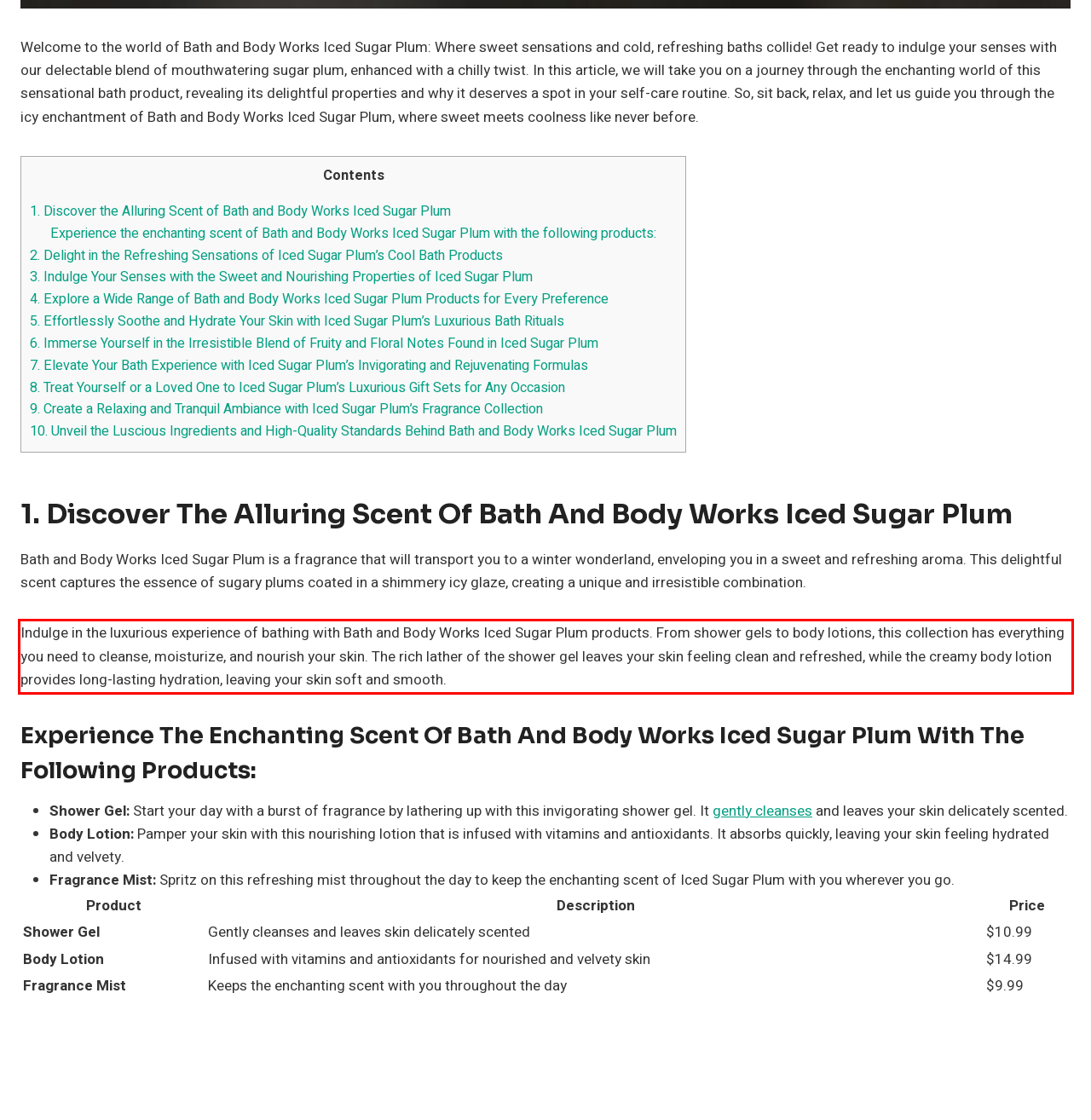Please identify and extract the text content from the UI element encased in a red bounding box on the provided webpage screenshot.

Indulge in the luxurious experience of bathing with Bath and Body Works Iced Sugar Plum products. From shower gels to body lotions, this collection has everything you need to cleanse, moisturize, and nourish your skin. The rich lather of the shower gel leaves your skin feeling clean and refreshed, while the creamy body lotion provides long-lasting hydration, leaving your skin soft and smooth.